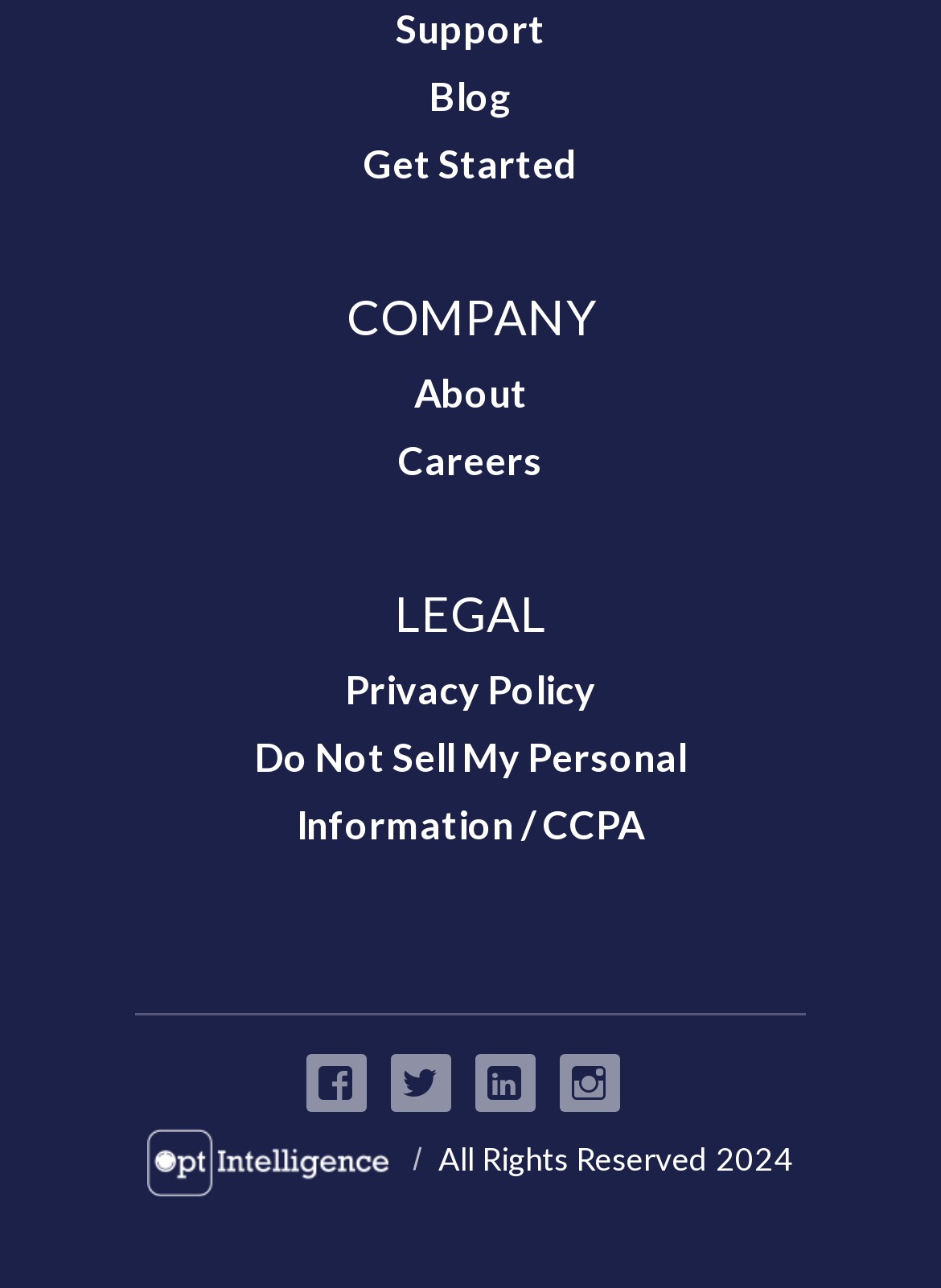Could you provide the bounding box coordinates for the portion of the screen to click to complete this instruction: "view Opt-Intelligence"?

[0.157, 0.876, 0.413, 0.928]